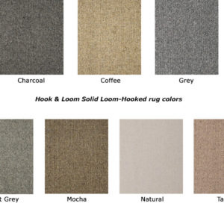How many colors are showcased in total?
Give a one-word or short phrase answer based on the image.

7